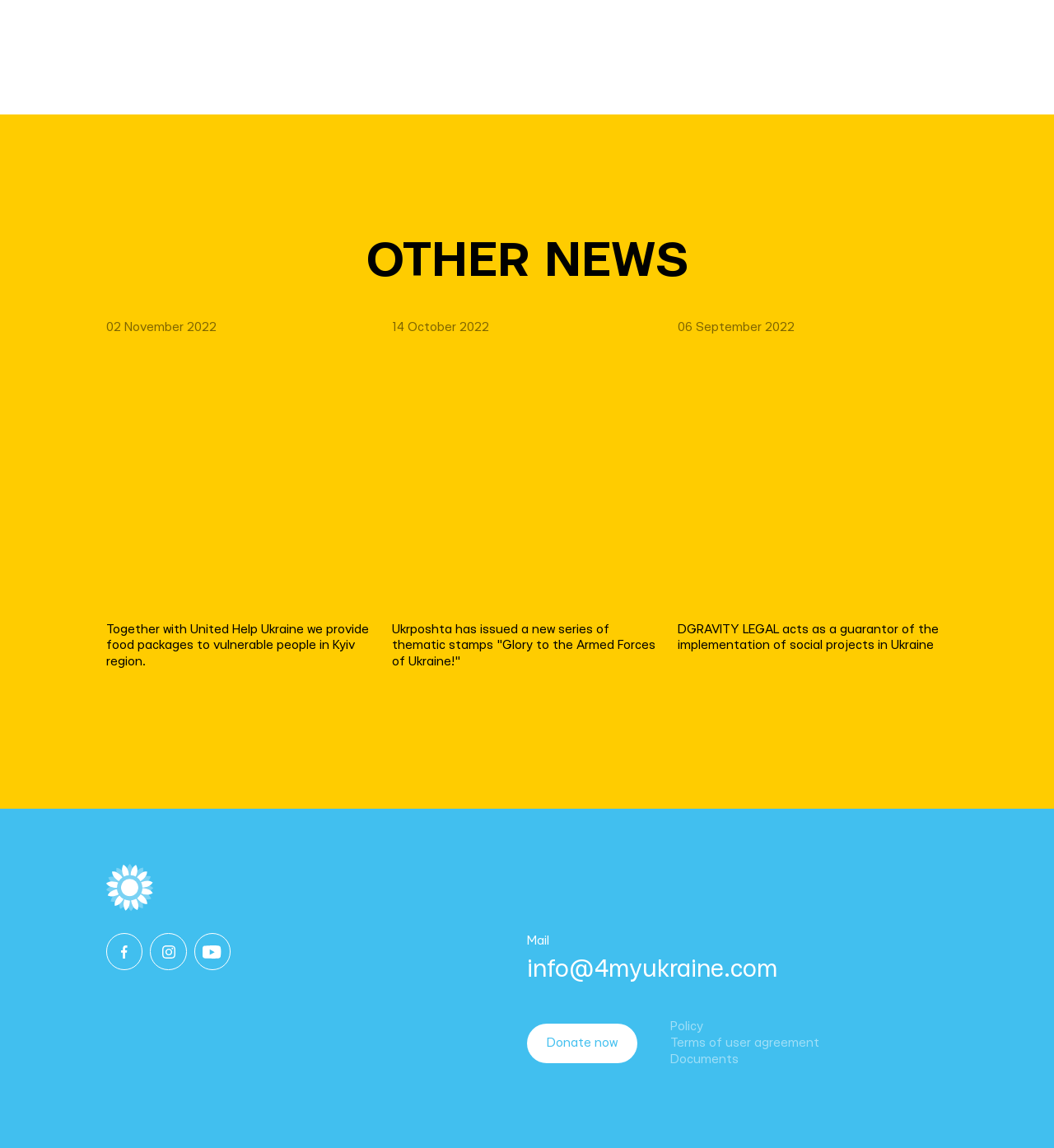Could you provide the bounding box coordinates for the portion of the screen to click to complete this instruction: "Learn about DGRAVITY LEGAL's social projects in Ukraine"?

[0.643, 0.278, 0.897, 0.583]